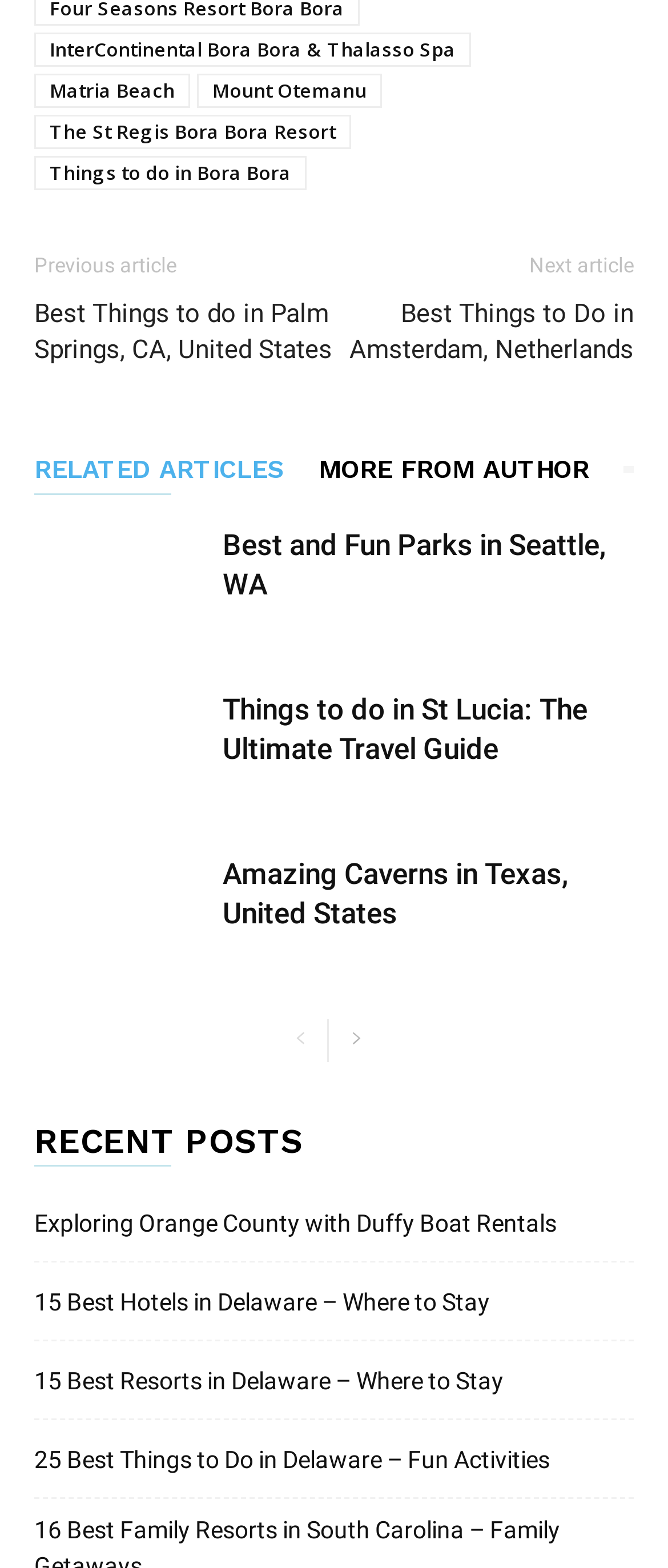Please identify the coordinates of the bounding box for the clickable region that will accomplish this instruction: "Read about Best Things to do in Palm Springs, CA, United States".

[0.051, 0.188, 0.5, 0.234]